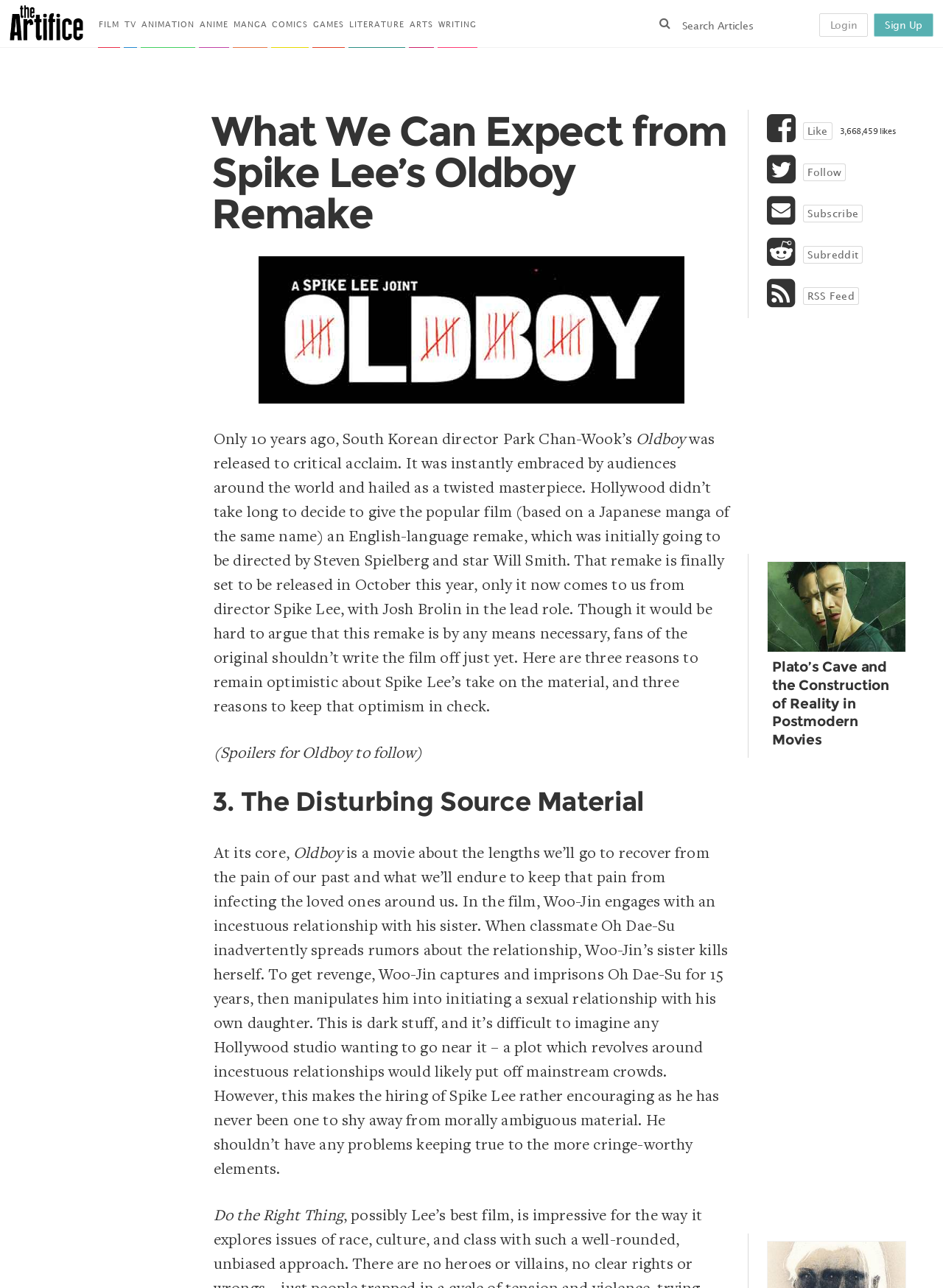Give a detailed explanation of the elements present on the webpage.

The webpage is an article titled "What We Can Expect from Spike Lee’s Oldboy Remake" on a website called "The Artifice". At the top left corner, there is a logo of "The Artifice" accompanied by a link to the website. Below the logo, there are several links to different categories such as "FILM", "TV", "ANIMATION", and more, which are aligned horizontally.

On the right side of the top section, there is a search bar with a magnifying glass icon. Next to the search bar, there are links to "Login" and "Sign Up".

The main content of the article starts with a heading "What We Can Expect from Spike Lee’s Oldboy Remake" followed by an image of "Oldboy 2013". The article begins with a brief introduction to the original "Oldboy" film and its upcoming remake directed by Spike Lee. The text is divided into sections, with headings such as "3. The Disturbing Source Material" and "Do the Right Thing".

Throughout the article, there are several paragraphs of text discussing the original film and the expectations from the remake. The text is accompanied by a few links to other articles, such as "Plato’s Cave and the Construction of Reality in Postmodern Movies".

At the bottom of the page, there are several links to social media and subscription options, including "Like", "Follow", "Subscribe", and "RSS Feed".